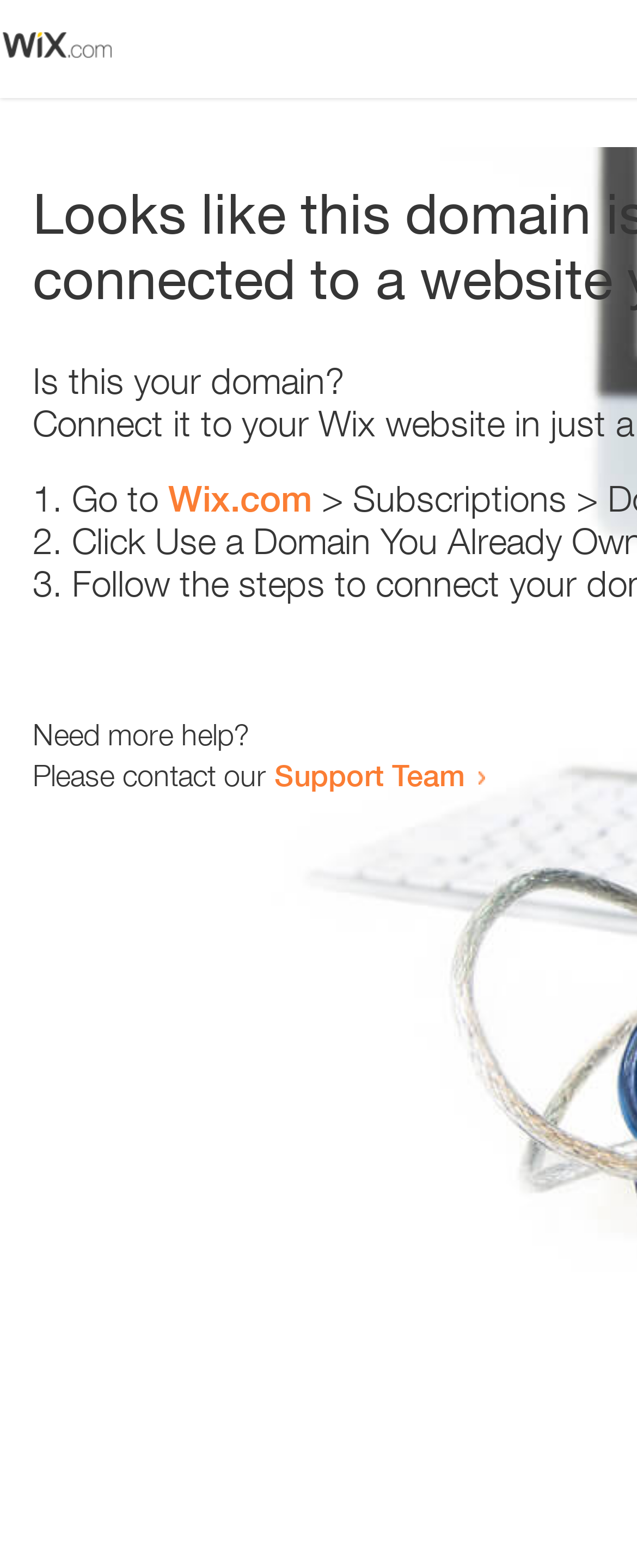What is the contact option for further help?
Offer a detailed and full explanation in response to the question.

The webpage provides a contact option for further help, which is mentioned in the static text 'Please contact our' followed by the link 'Support Team'.